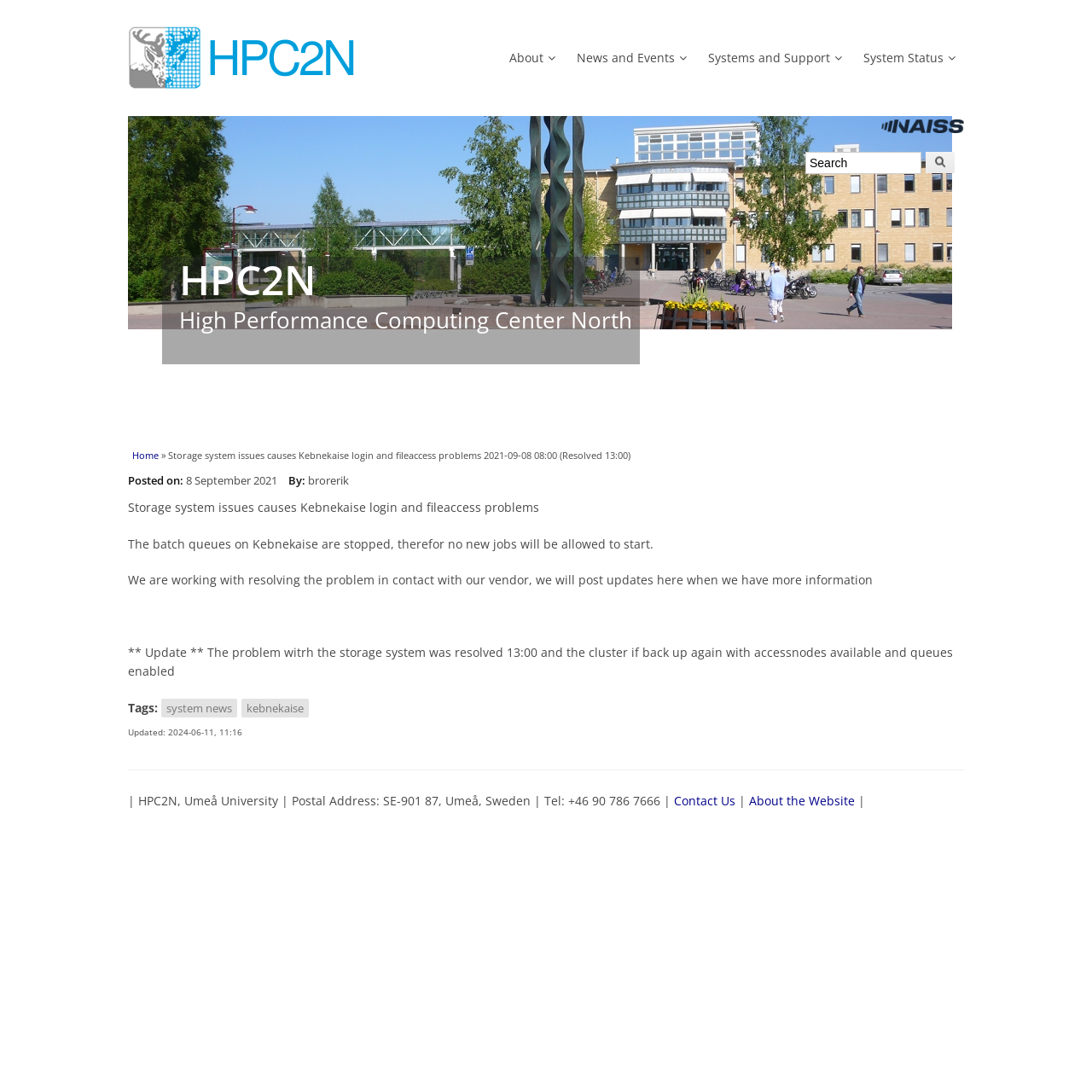Write an elaborate caption that captures the essence of the webpage.

The webpage is about a storage system issue that caused login and file access problems on Kebnekaise, a high-performance computing system. The issue occurred on September 8, 2021, and was resolved by 13:00.

At the top of the page, there is a navigation menu with links to "Home", "About", "News and Events", "Systems and Support", and "System Status". There is also a search form with a text box and a submit button.

Below the navigation menu, there is a logo "HPC2N" and a tagline "High Performance Computing Center North". The main content of the page is divided into sections. The first section has a heading "You are here" followed by a breadcrumb trail showing the current page's location.

The main content section has a title "Storage system issues causes Kebnekaise login and fileaccess problems" followed by a series of paragraphs describing the issue and its resolution. The text explains that the batch queues on Kebnekaise were stopped, and no new jobs were allowed to start. The team was working to resolve the problem in contact with their vendor and posted updates on the page. The issue was eventually resolved, and the cluster was back up again with access nodes available and queues enabled.

There are also tags "system news" and "kebnekaise" at the bottom of the main content section. Below the main content, there is a horizontal separator line, followed by a footer section with contact information, including a postal address, phone number, and links to "Contact Us" and "About the Website".